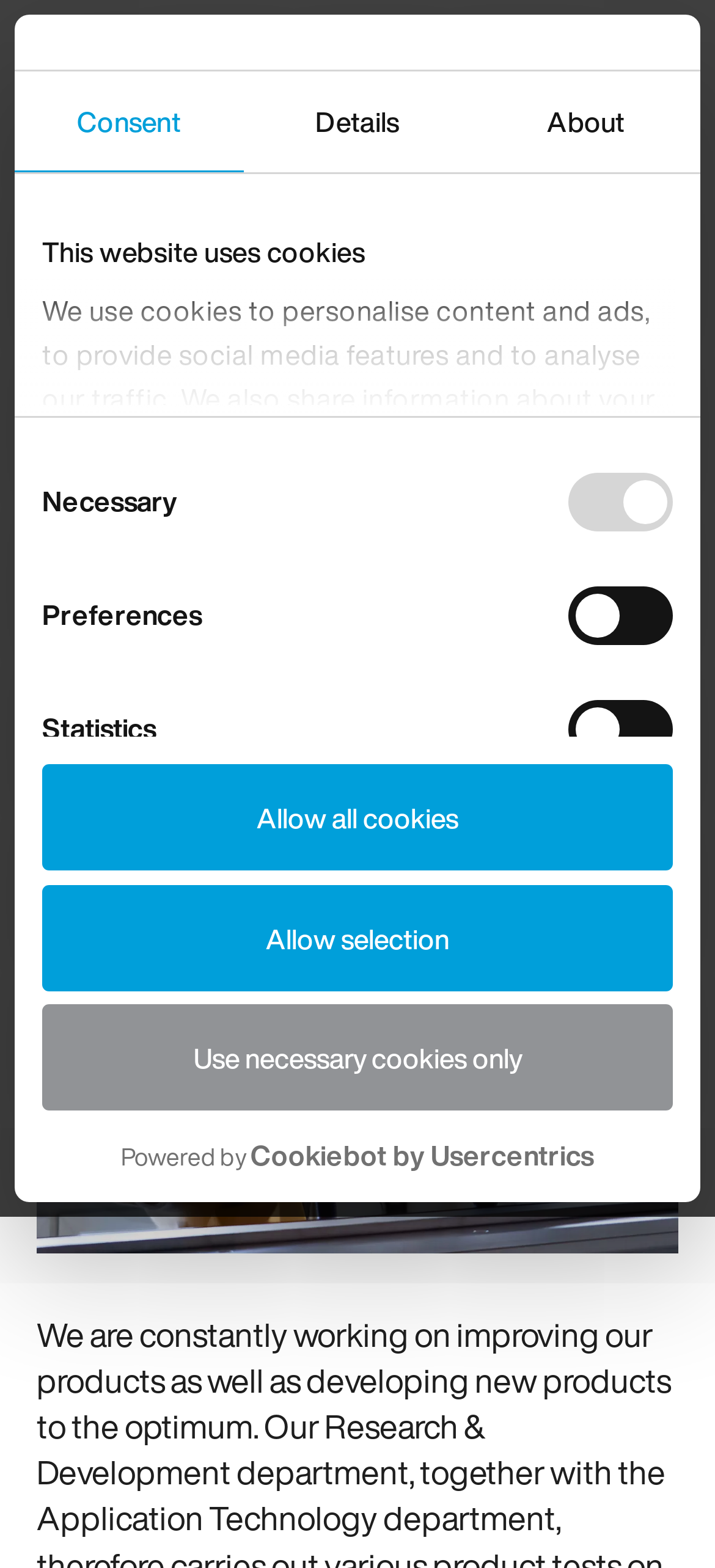What is the navigation menu button icon?
Using the visual information, respond with a single word or phrase.

Search icon